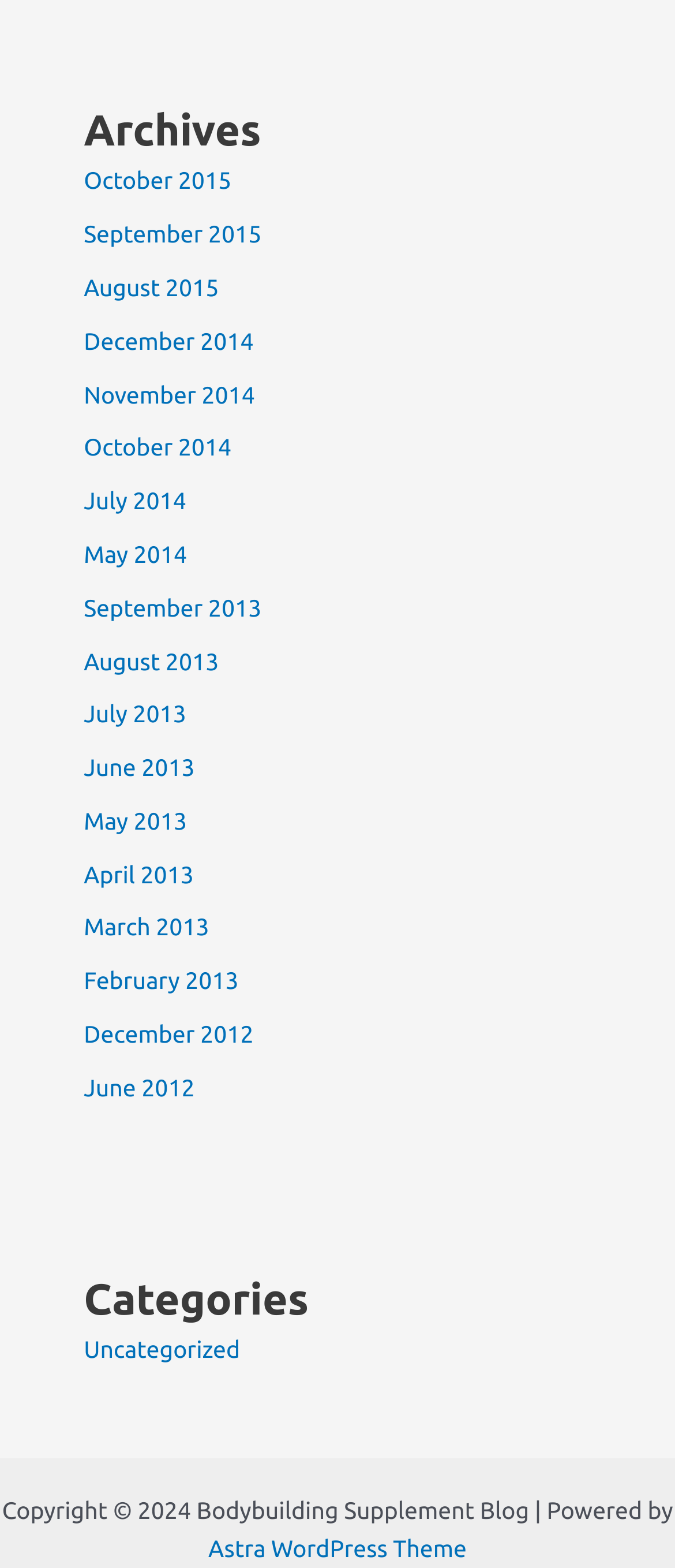Specify the bounding box coordinates of the area to click in order to execute this command: 'browse categories'. The coordinates should consist of four float numbers ranging from 0 to 1, and should be formatted as [left, top, right, bottom].

[0.124, 0.812, 0.876, 0.847]